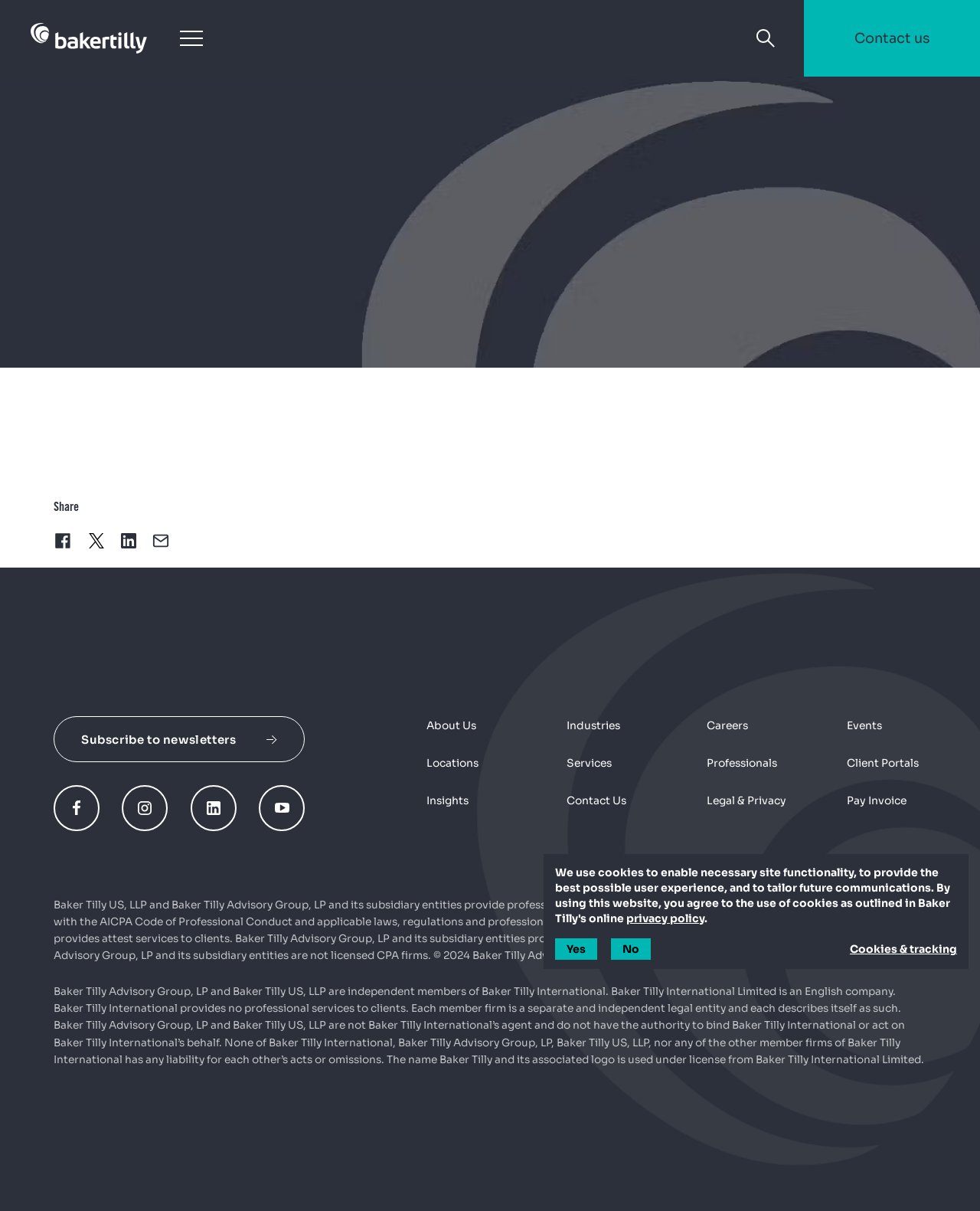What is the relationship between Baker Tilly Advisory Group, LP and Baker Tilly International?
Analyze the image and deliver a detailed answer to the question.

According to the footer section of the webpage, Baker Tilly Advisory Group, LP and Baker Tilly US, LLP are independent members of Baker Tilly International. This means that they are separate and independent legal entities, and not agents or subsidiaries of Baker Tilly International.